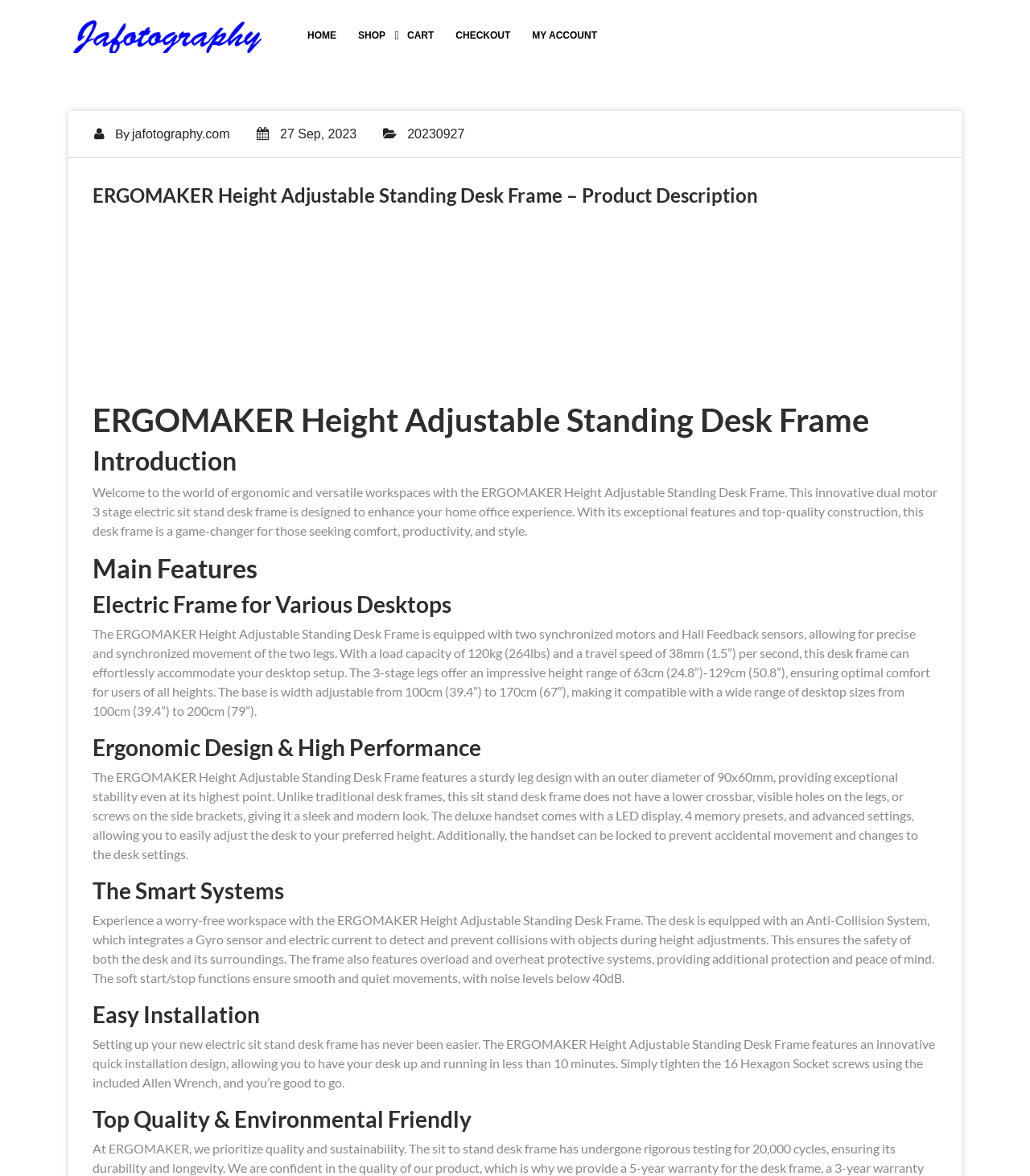How long does it take to install the desk frame? Refer to the image and provide a one-word or short phrase answer.

less than 10 minutes